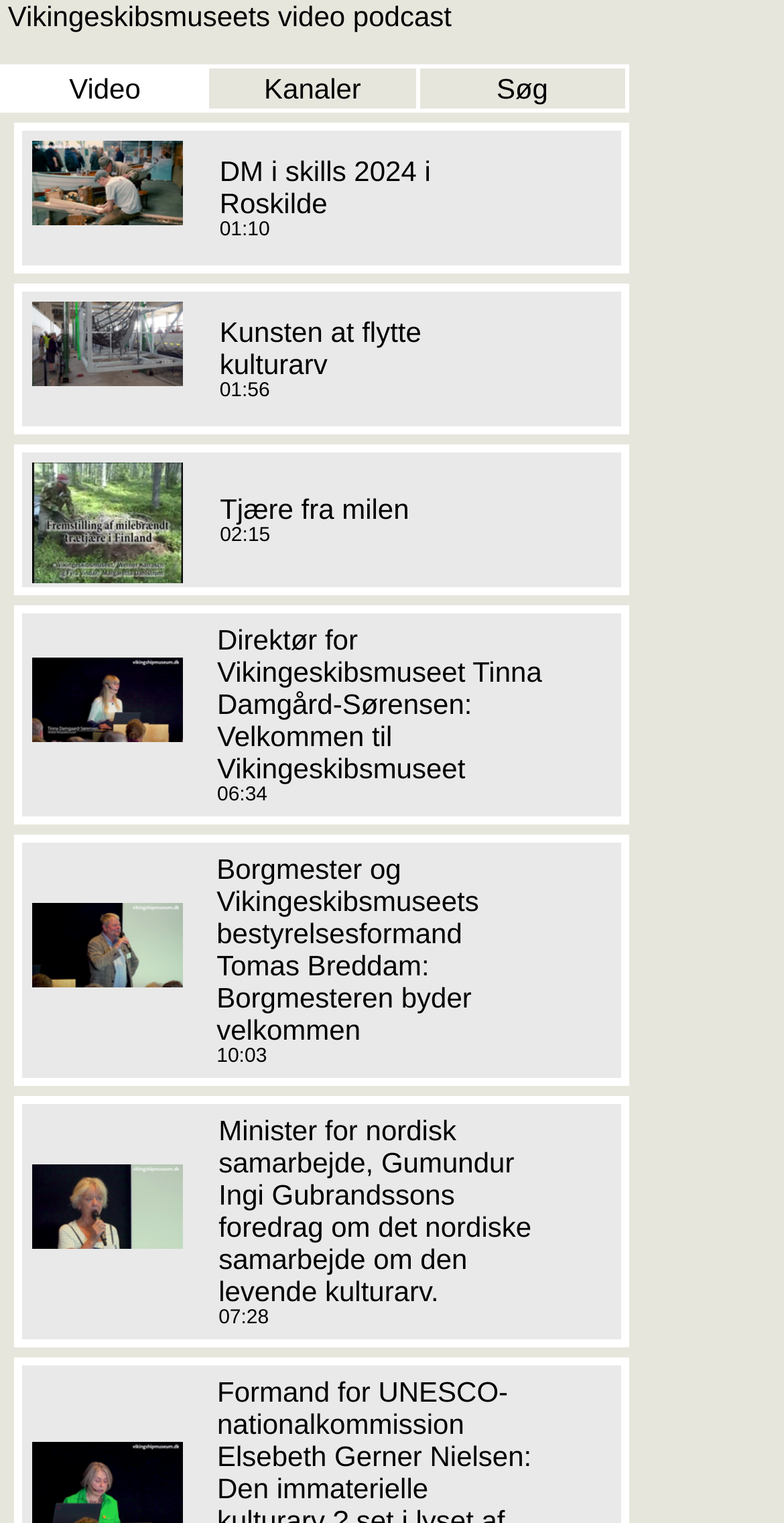Give a one-word or short phrase answer to this question: 
How many videos are listed on the webpage?

2